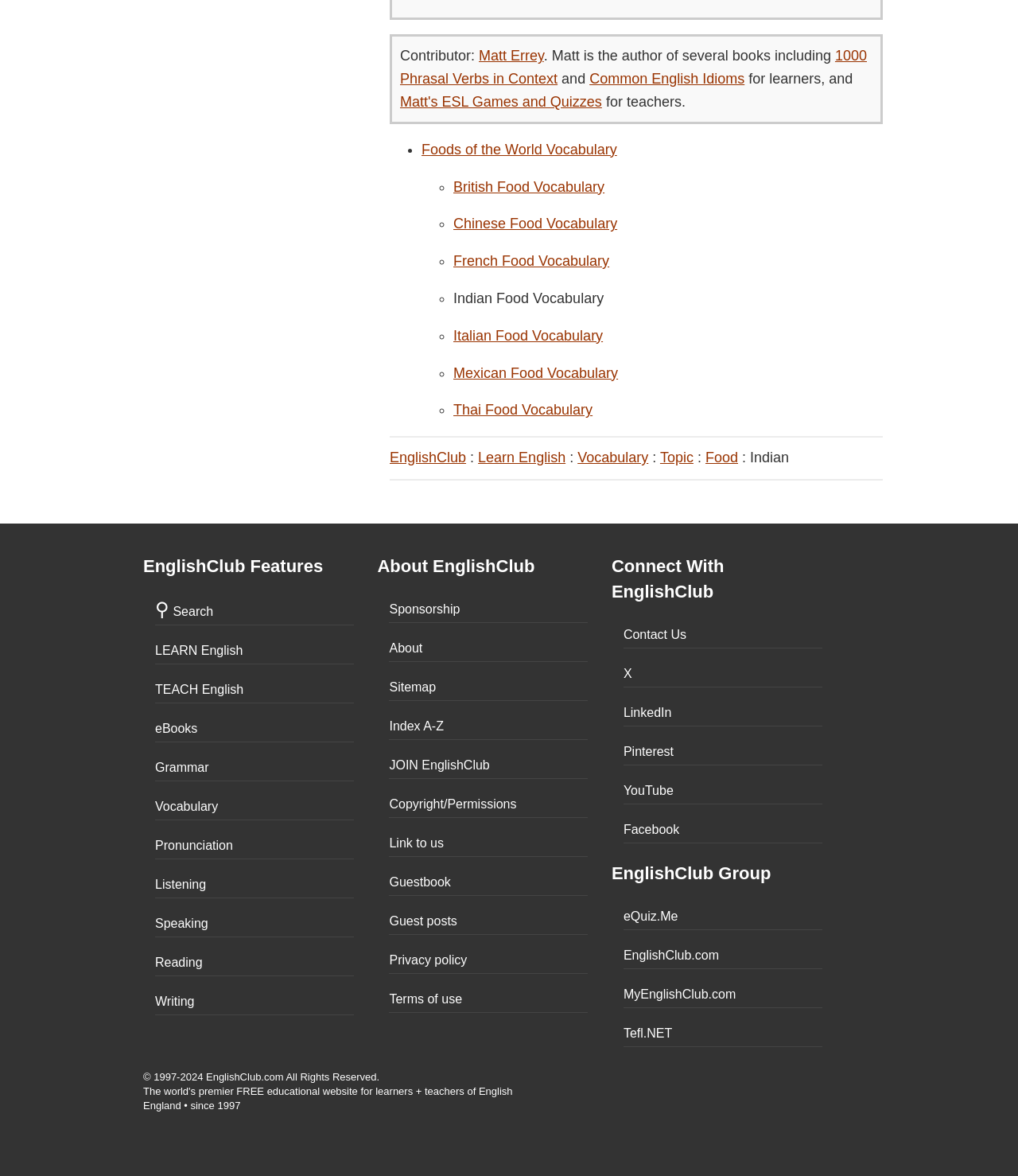Please provide a comprehensive answer to the question based on the screenshot: How many social media links are listed under 'Connect With EnglishClub'?

The question can be answered by counting the number of social media links listed under 'Connect With EnglishClub', which are 'Contact Us', 'LinkedIn', 'Pinterest', 'YouTube', and 'Facebook'.